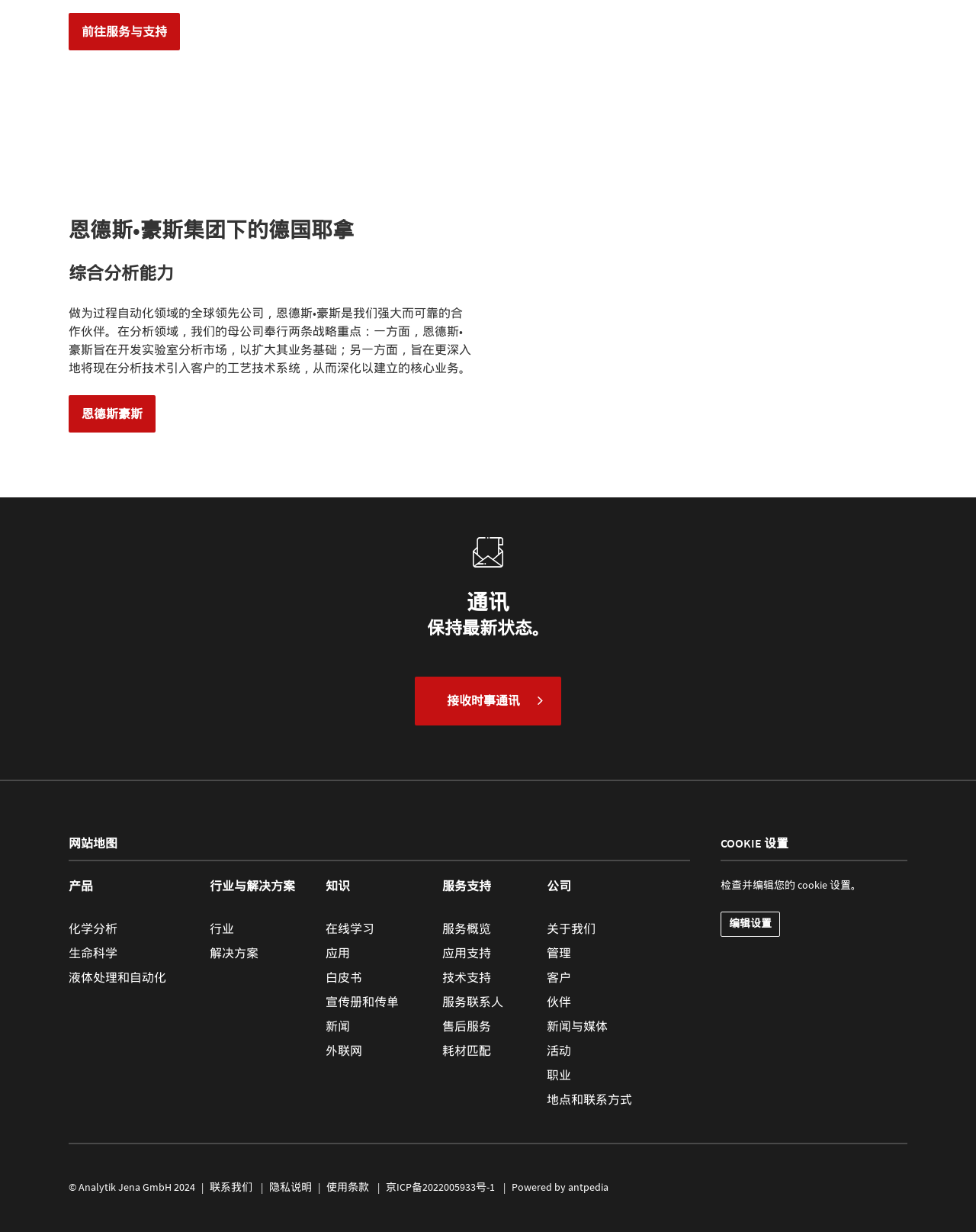Show me the bounding box coordinates of the clickable region to achieve the task as per the instruction: "go to 化学分析".

[0.07, 0.747, 0.134, 0.76]